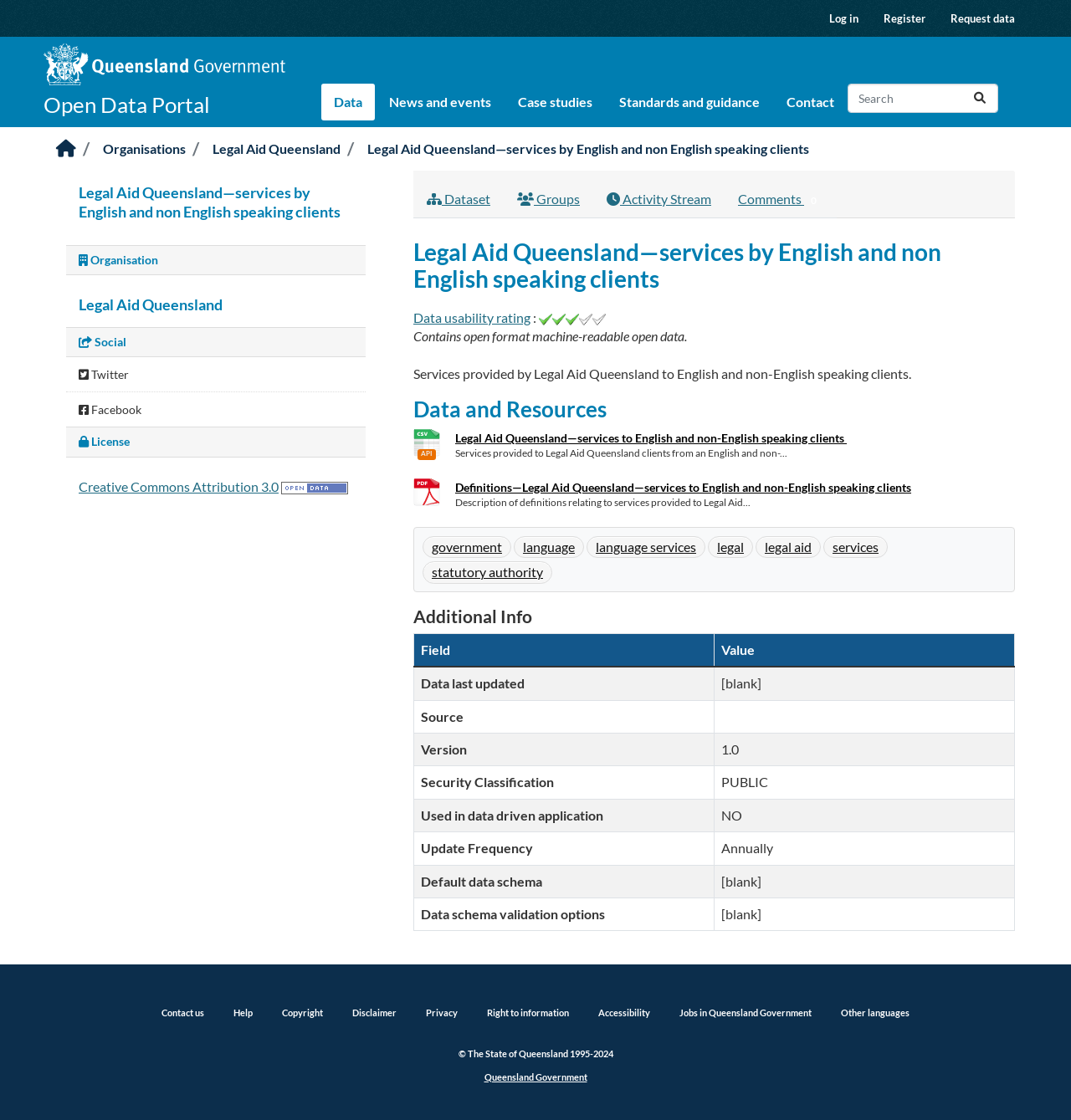Highlight the bounding box coordinates of the region I should click on to meet the following instruction: "Request data".

[0.876, 0.0, 0.959, 0.033]